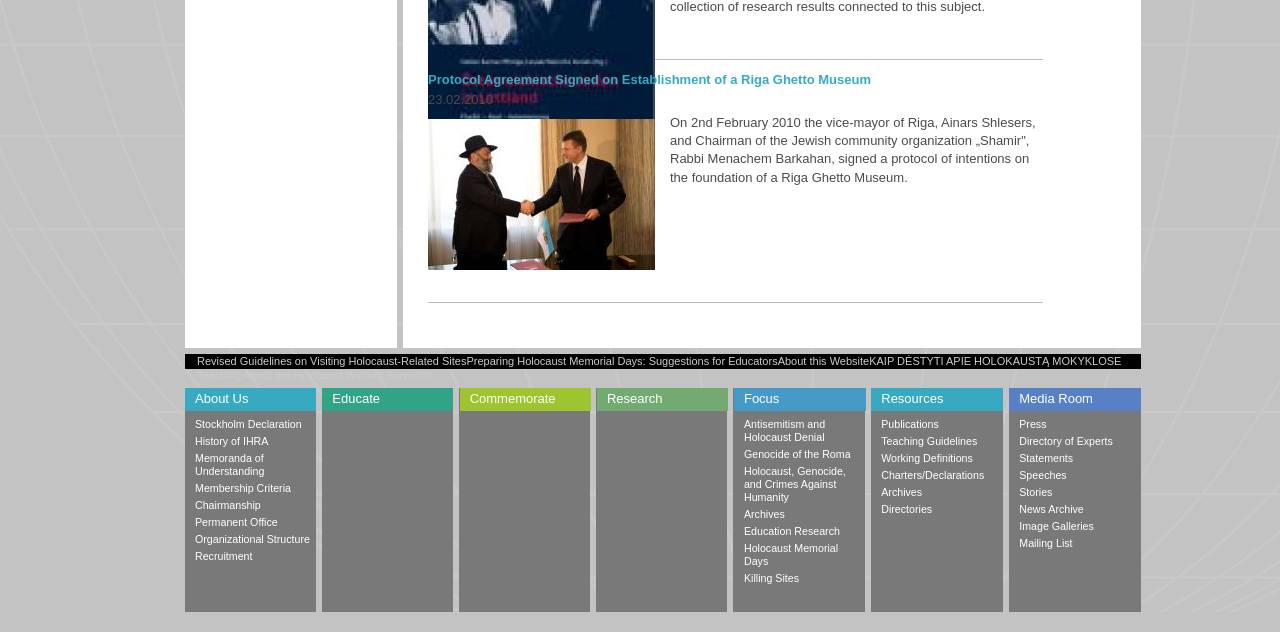What is the purpose of the 'About Us' link?
Look at the screenshot and respond with a single word or phrase.

To learn about the organization